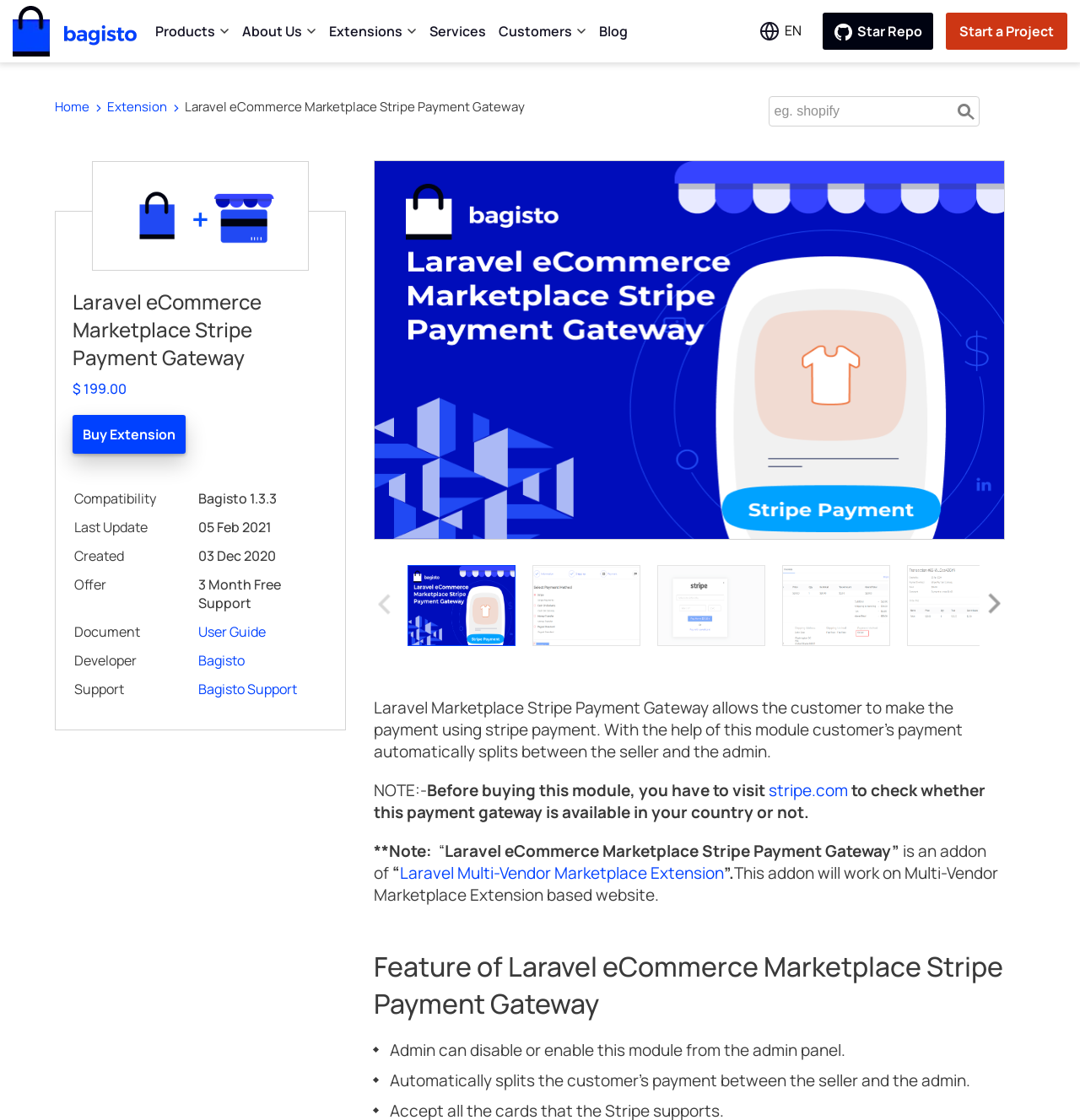Locate the bounding box coordinates of the element to click to perform the following action: 'Enter a value in the search box'. The coordinates should be given as four float values between 0 and 1, in the form of [left, top, right, bottom].

[0.711, 0.086, 0.907, 0.113]